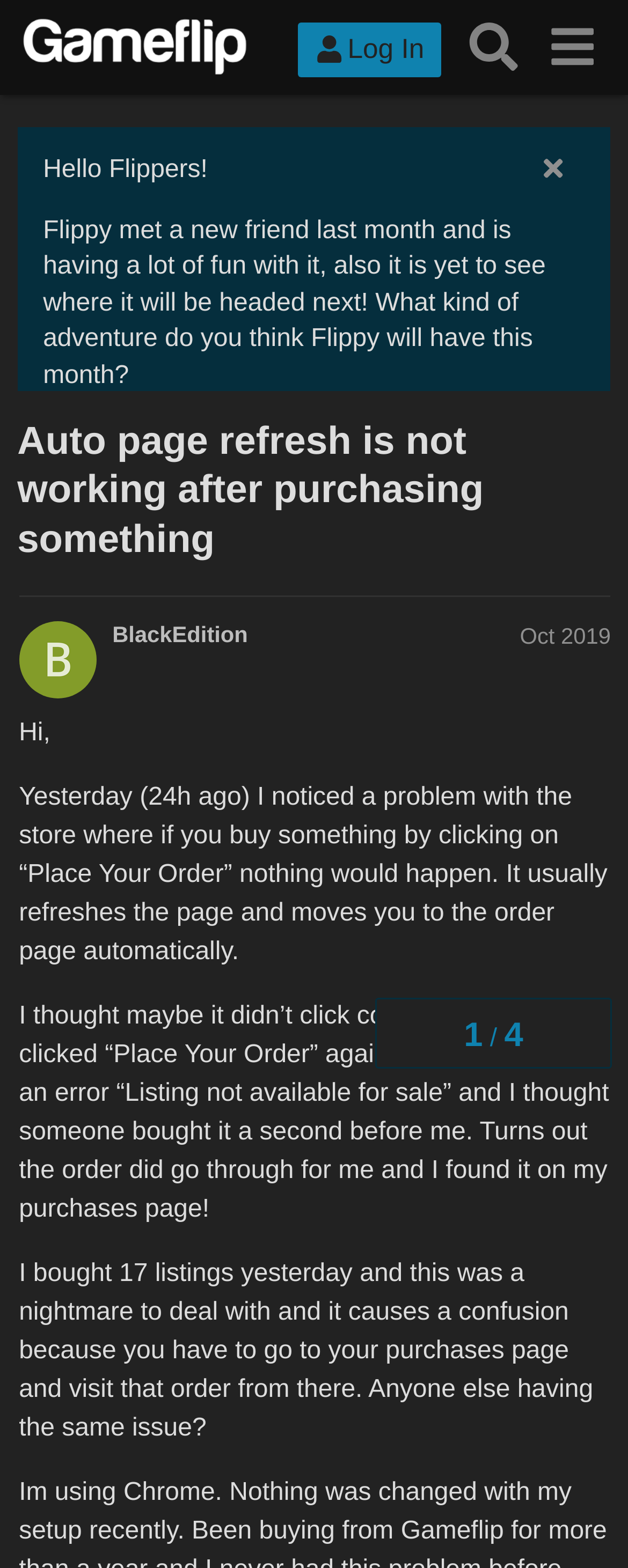Can you find the bounding box coordinates of the area I should click to execute the following instruction: "Visit the Gameflip Forum homepage"?

[0.027, 0.01, 0.401, 0.05]